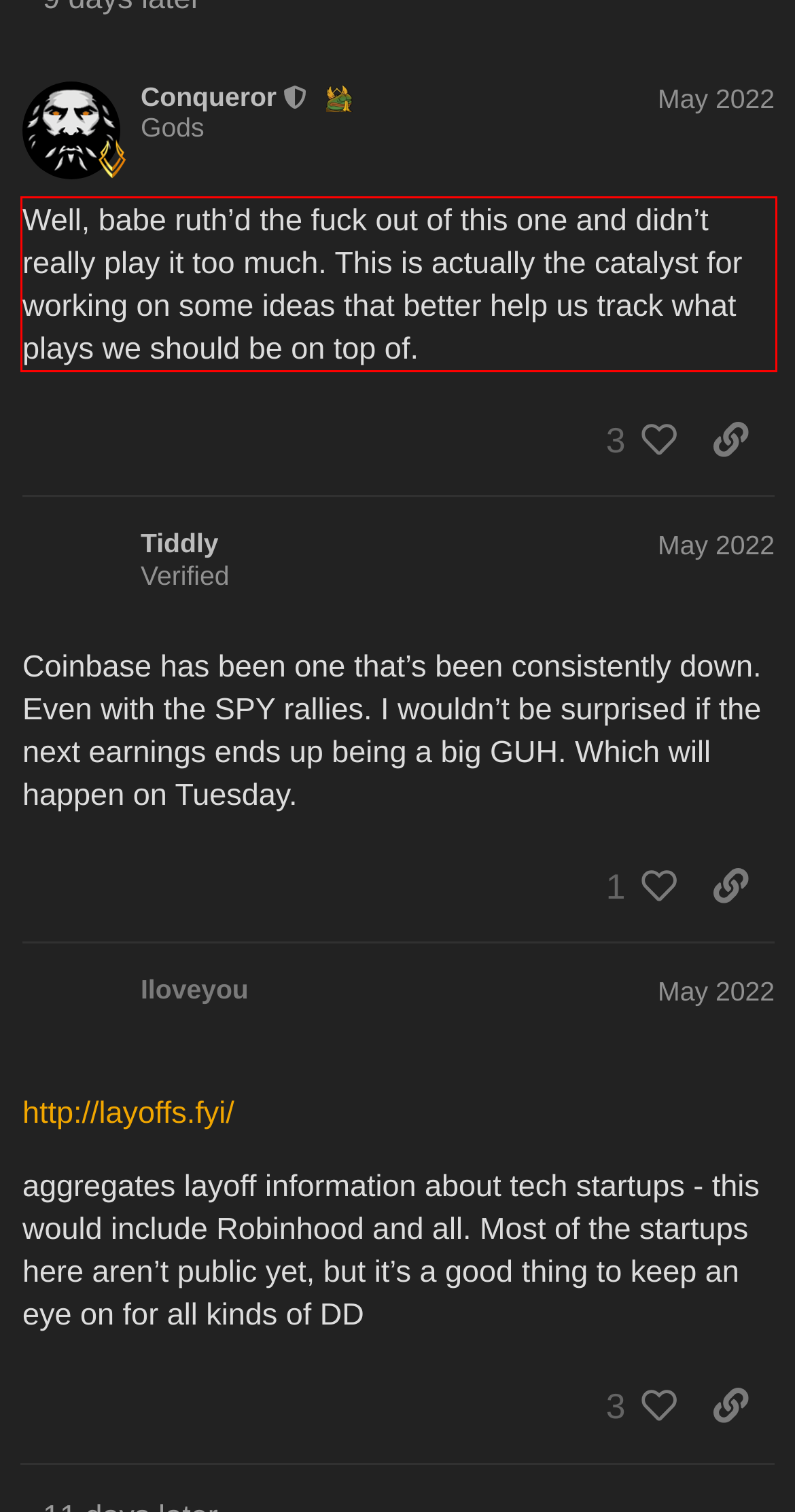Given a webpage screenshot with a red bounding box, perform OCR to read and deliver the text enclosed by the red bounding box.

Well, babe ruth’d the fuck out of this one and didn’t really play it too much. This is actually the catalyst for working on some ideas that better help us track what plays we should be on top of.